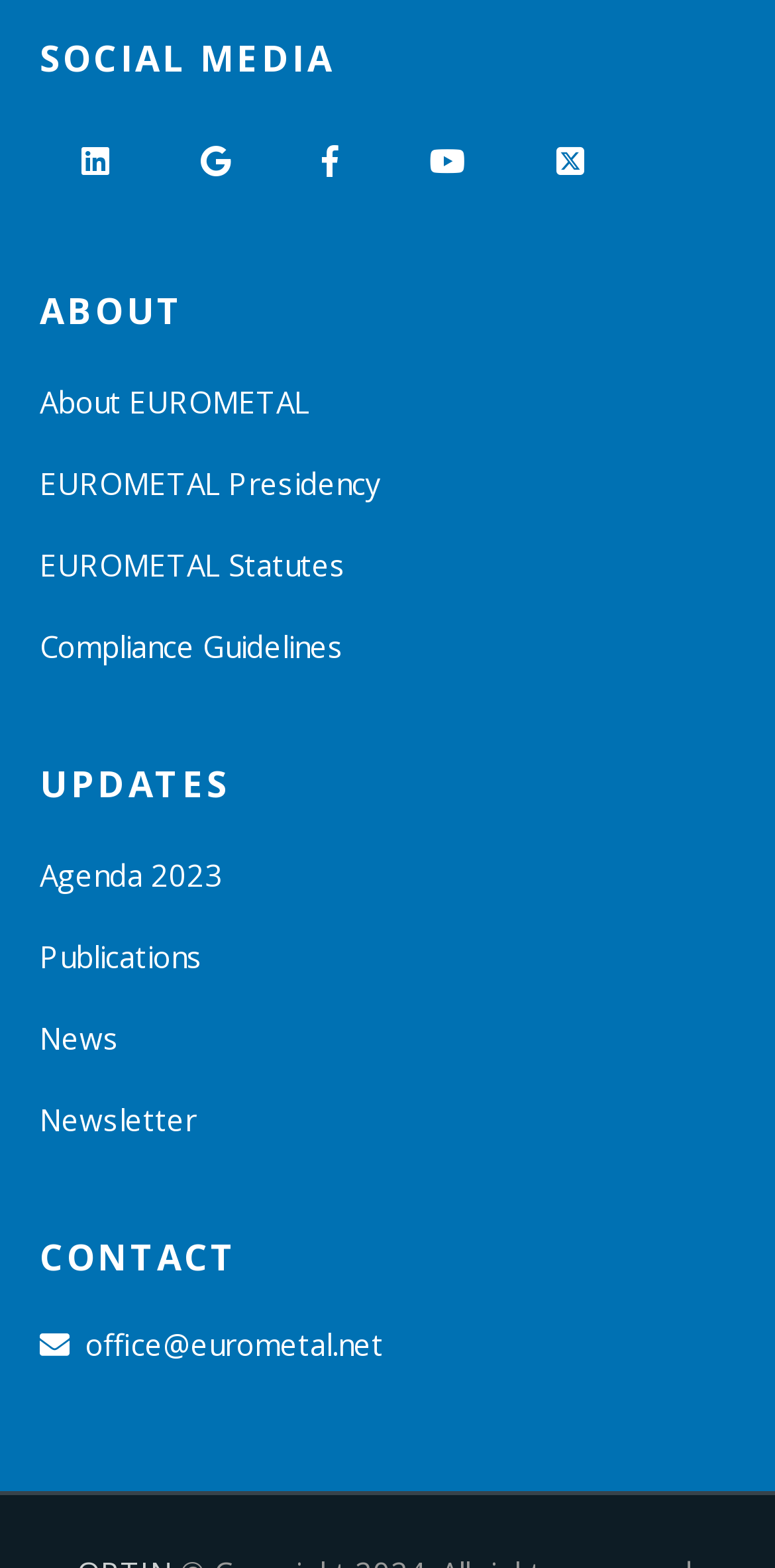How many links are there under the 'ABOUT' section?
Please provide a comprehensive answer based on the information in the image.

I counted the number of links under the 'ABOUT' section, and there are 4 links: 'About EUROMETAL', 'EUROMETAL Presidency', 'EUROMETAL Statutes', and 'Compliance Guidelines'.